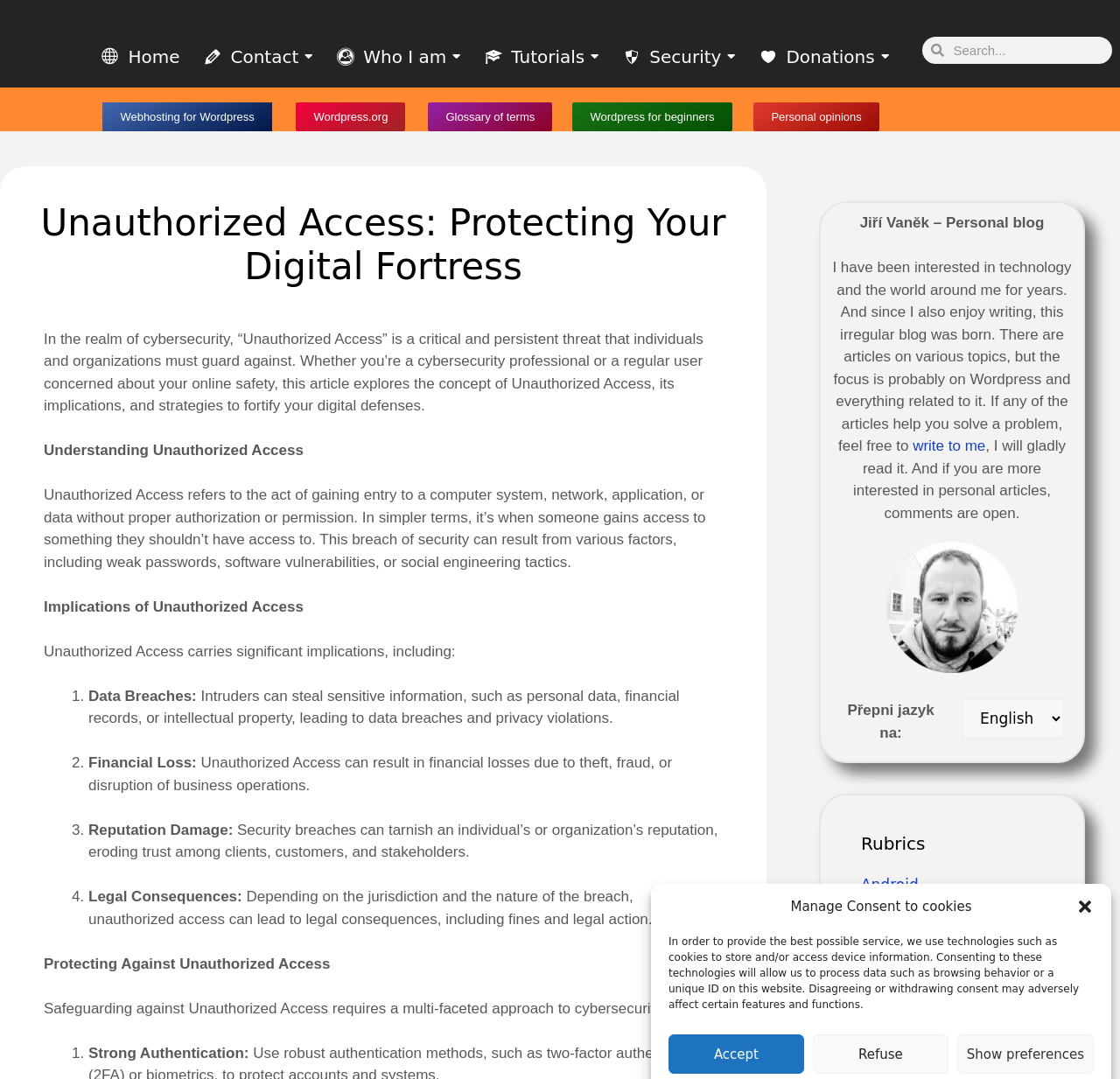Find the bounding box of the UI element described as: "Webhosting for Wordpress". The bounding box coordinates should be given as four float values between 0 and 1, i.e., [left, top, right, bottom].

[0.092, 0.095, 0.243, 0.122]